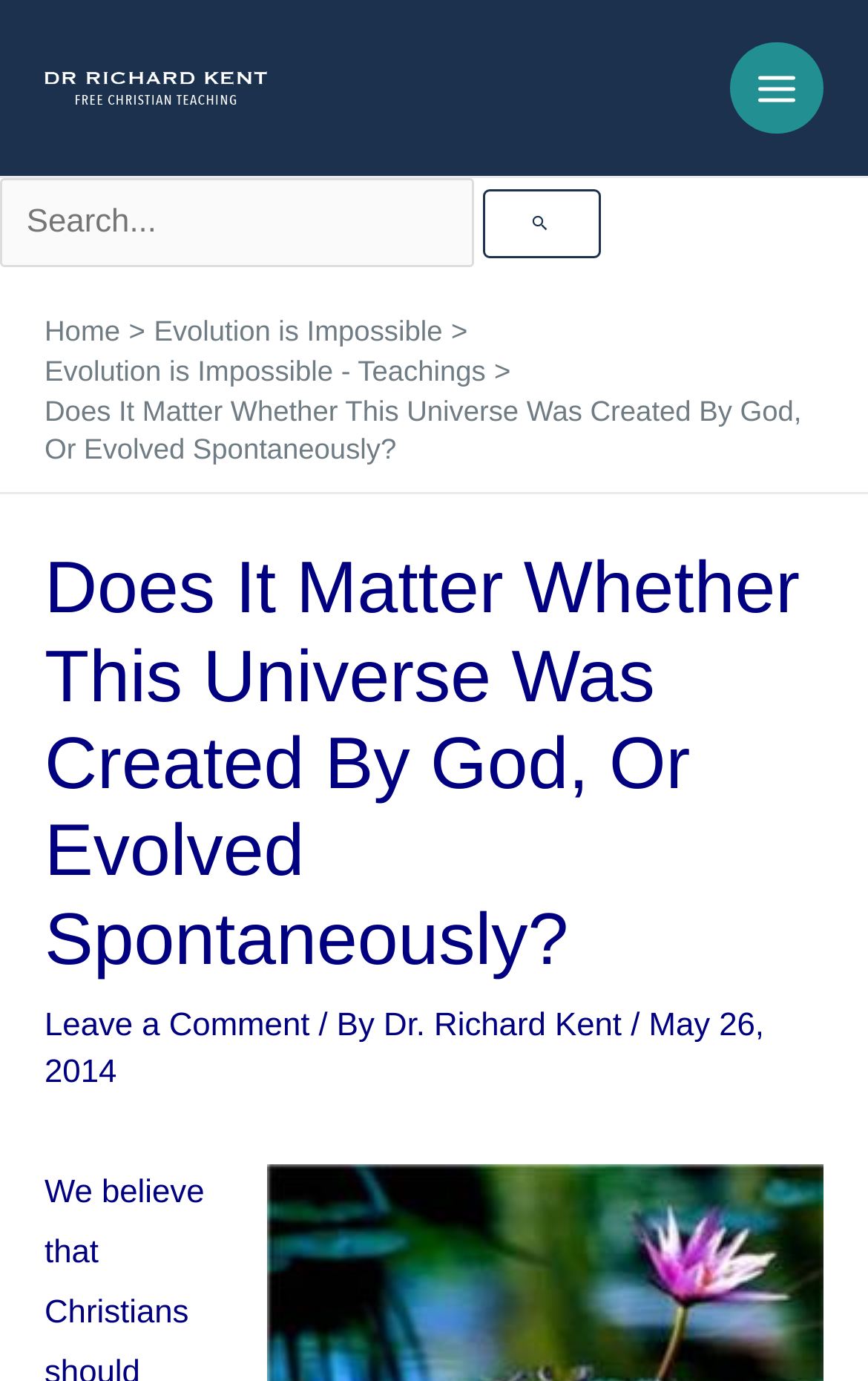Please locate the bounding box coordinates of the element that needs to be clicked to achieve the following instruction: "Read 'Evolution is Impossible' article". The coordinates should be four float numbers between 0 and 1, i.e., [left, top, right, bottom].

[0.177, 0.227, 0.51, 0.251]